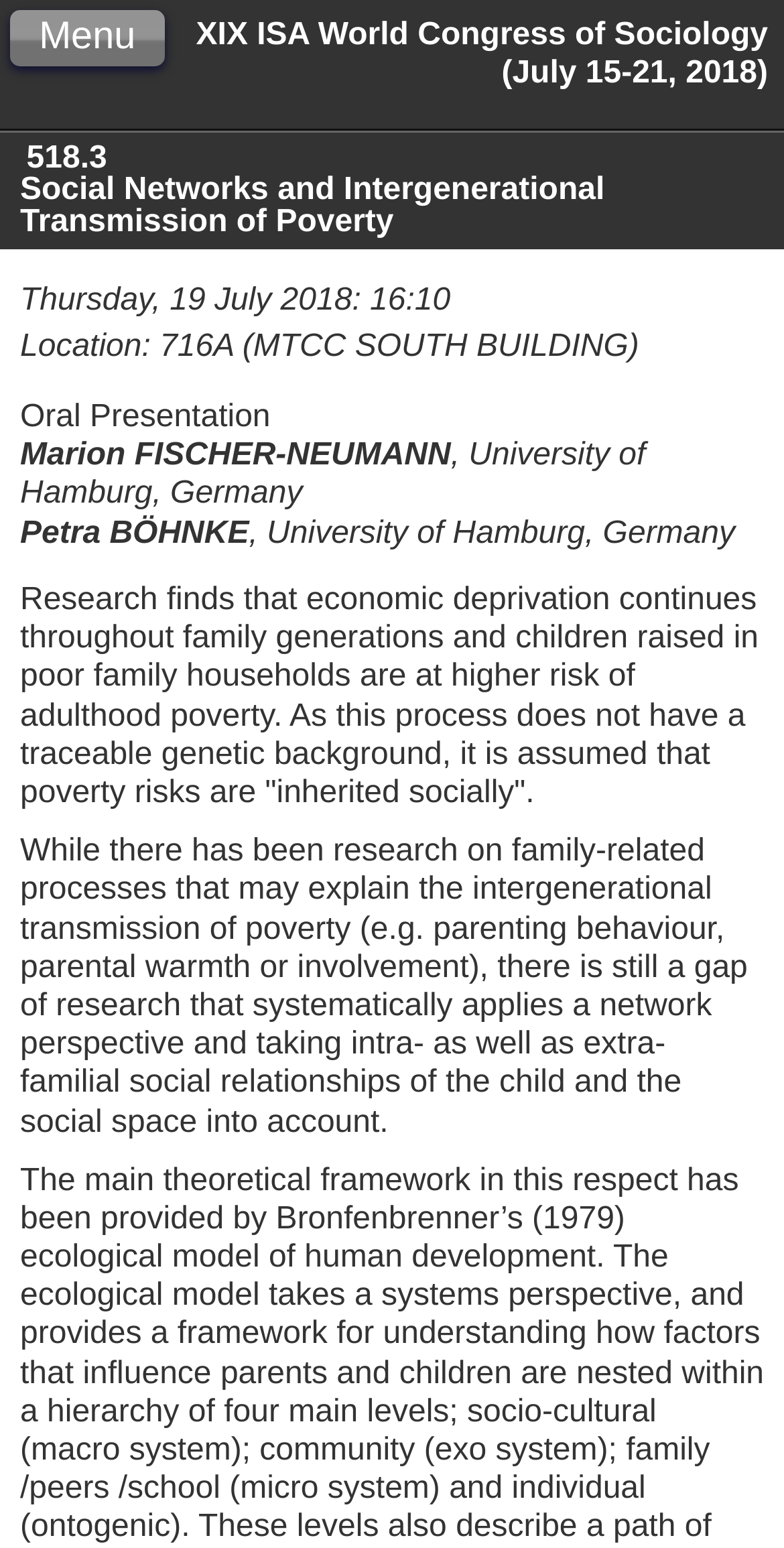Use one word or a short phrase to answer the question provided: 
What is the location of the event?

716A (MTCC SOUTH BUILDING)